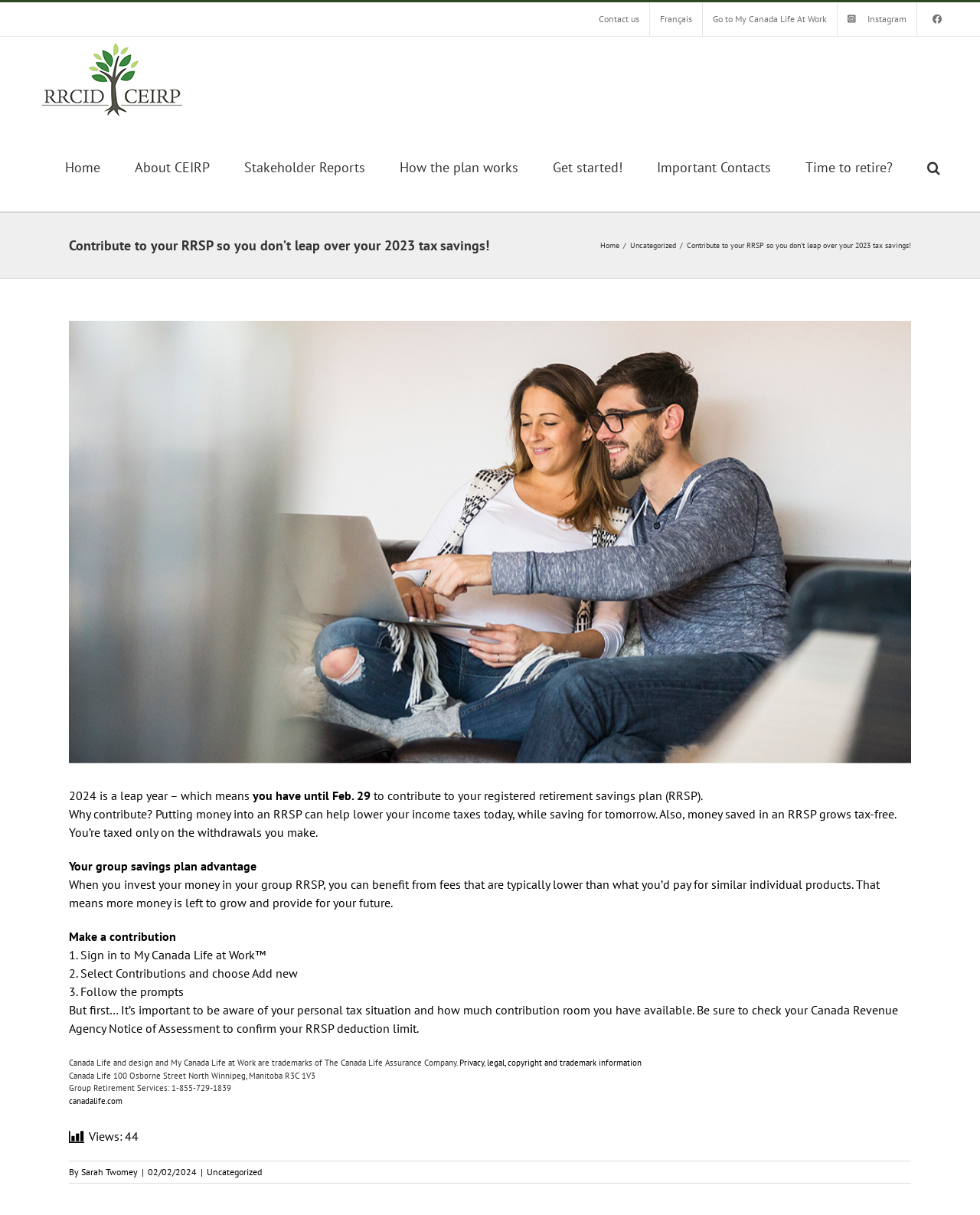Please find the bounding box coordinates for the clickable element needed to perform this instruction: "Click the 'Go to Top' button".

[0.904, 0.784, 0.941, 0.807]